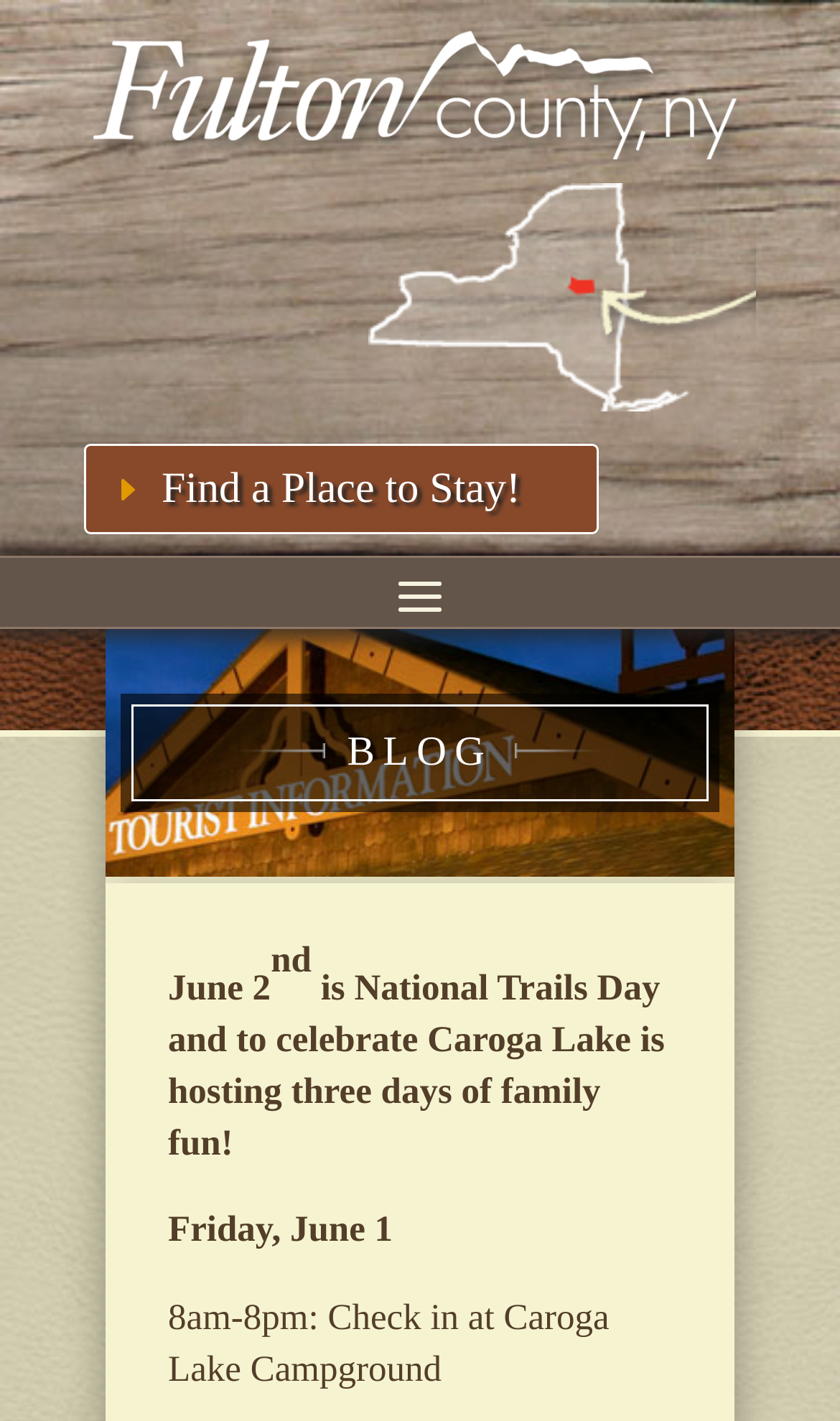Refer to the image and provide an in-depth answer to the question: 
What is the theme of the event?

I found the answer by reading the text 'three days of family fun!' which suggests that the event is focused on family fun.